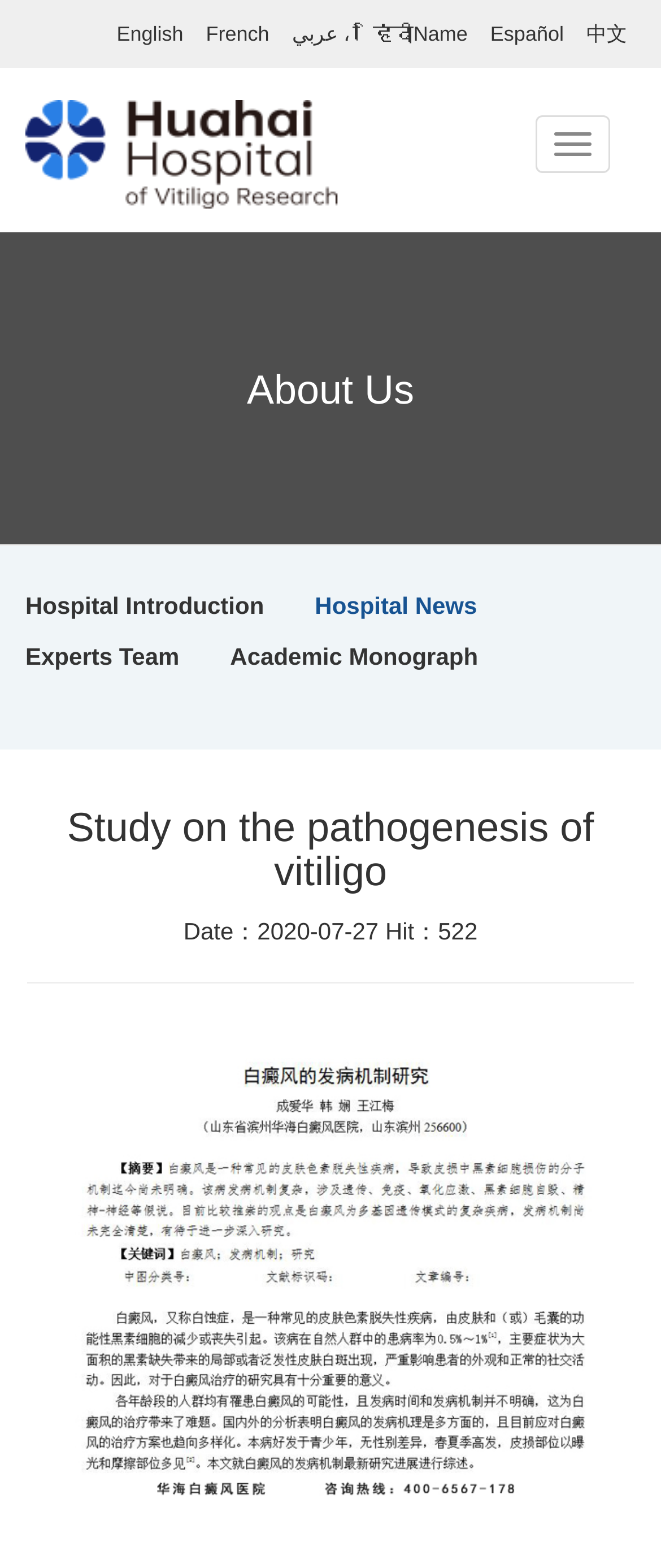What is the date of the first article?
Please provide a detailed and thorough answer to the question.

I found the date '2020-07-27' next to the 'Hit：522' text, which indicates the date of the first article.